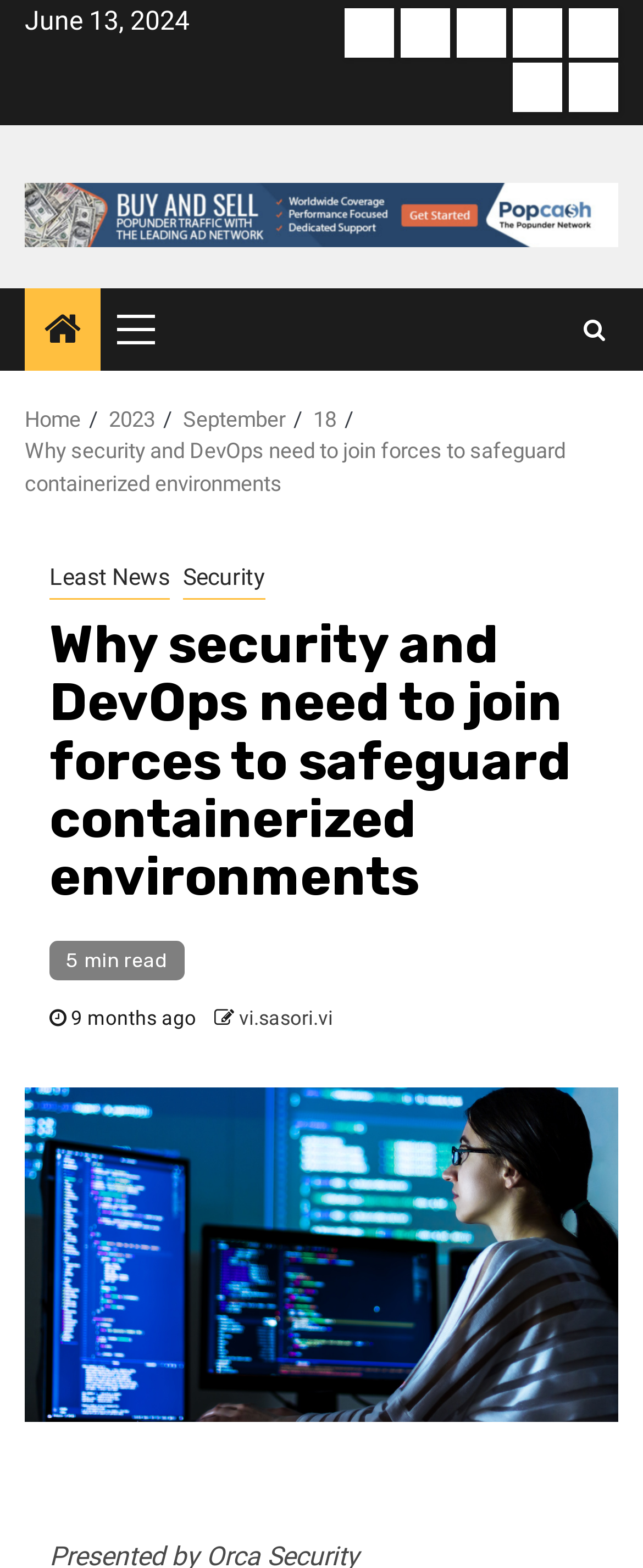Calculate the bounding box coordinates of the UI element given the description: "Liverpool City Council home".

None